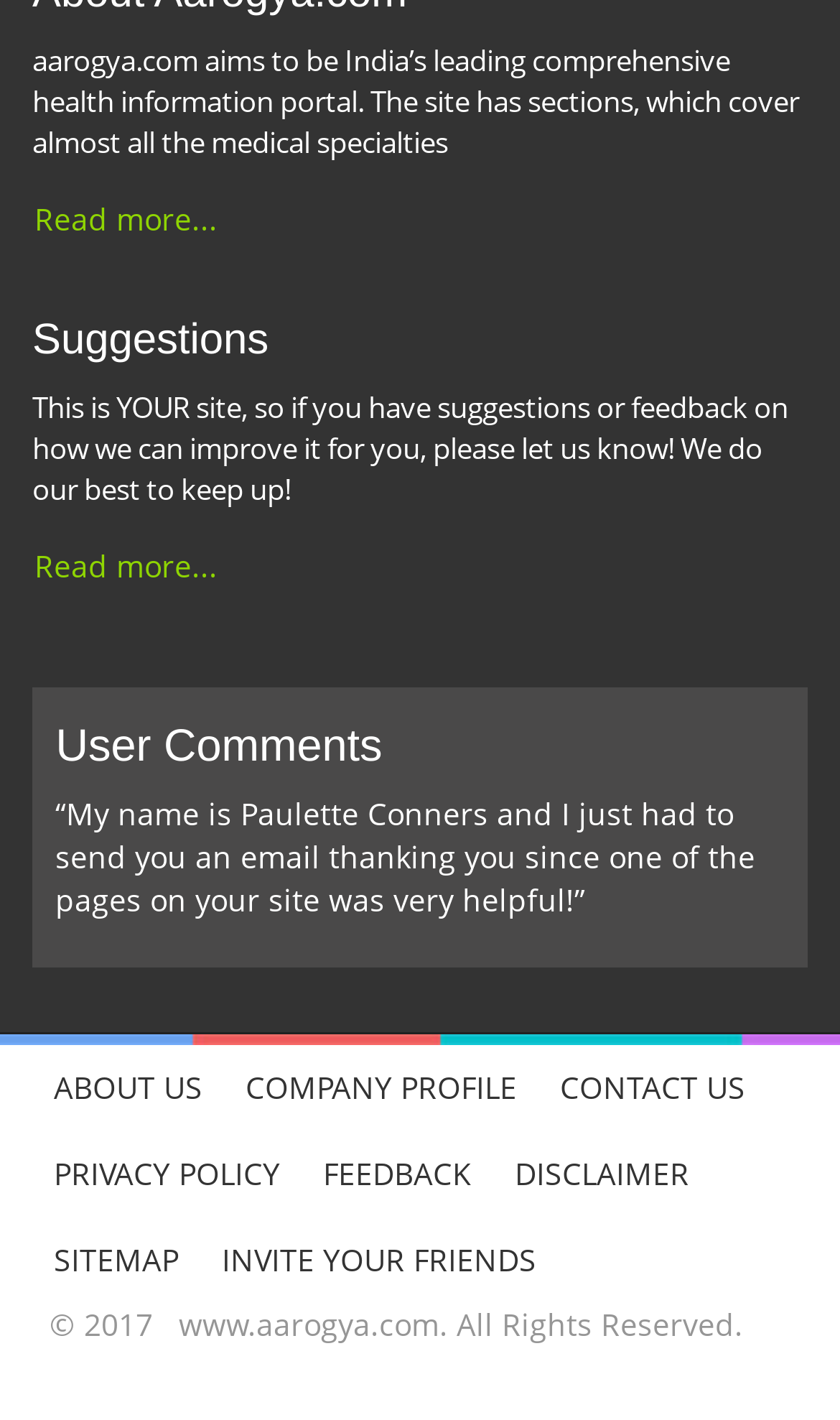Please identify the coordinates of the bounding box that should be clicked to fulfill this instruction: "Read more about aarogya.com".

[0.038, 0.131, 0.262, 0.179]